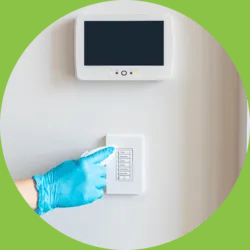Analyze the image and describe all the key elements you observe.

The image features a hand wearing a blue latex glove, actively engaging in a cleaning task on a wall-mounted control panel or light switch. Above this control panel, a small, screen-like device is visible, likely serving a technological or monitoring purpose. This visual represents the commitment of Vapour Clean's move-in cleaning services to ensure that every detail of a new home is immaculate. The focus on cleaning, even the less obvious areas like switches and control panels, highlights the thoroughness of their service, ensuring a welcoming and sanitary environment for new residents. This approach reflects the company's dedication to a comprehensive cleaning checklist tailored to meet individual client needs.